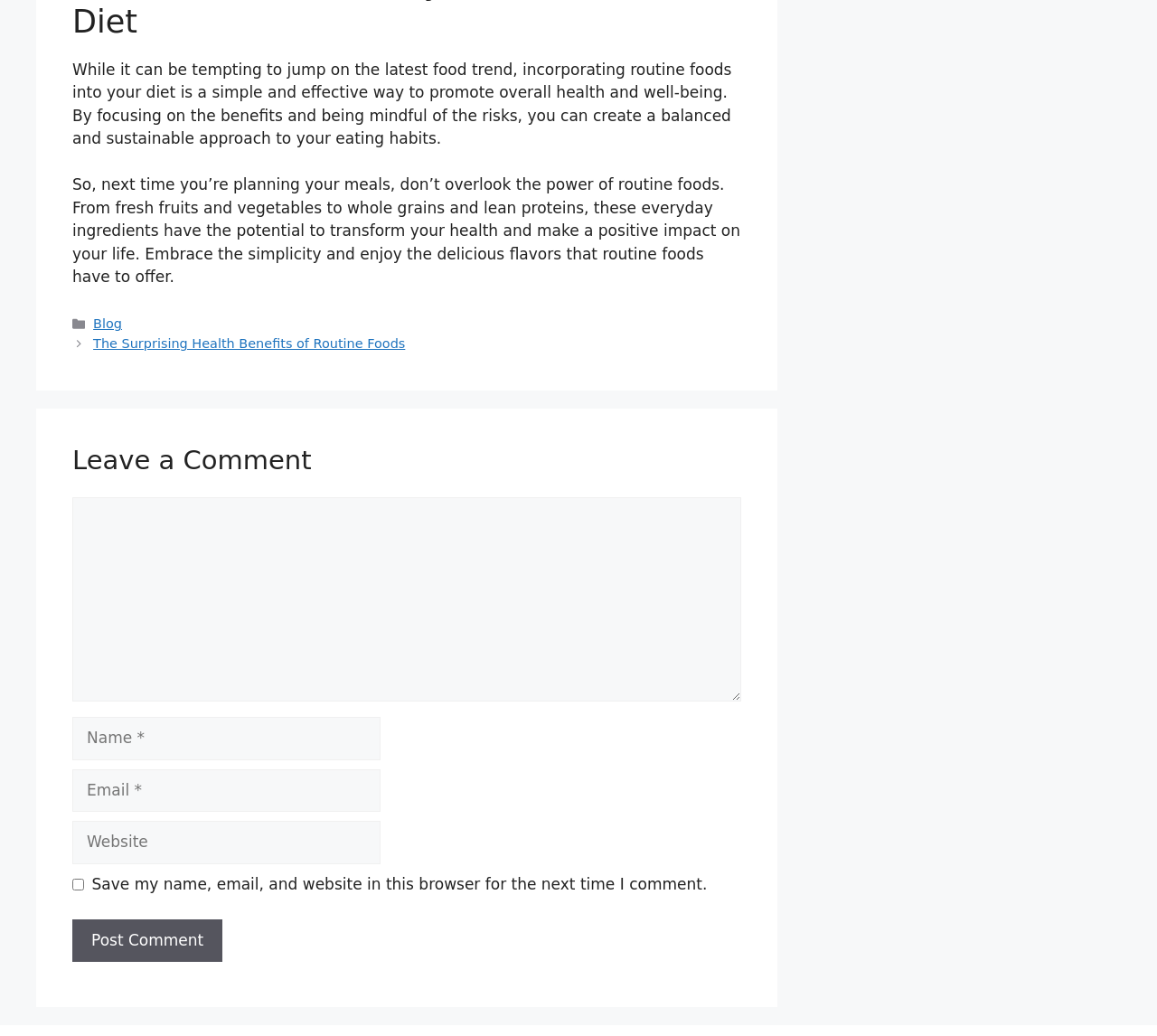What is the category of the article?
Refer to the screenshot and respond with a concise word or phrase.

Blog